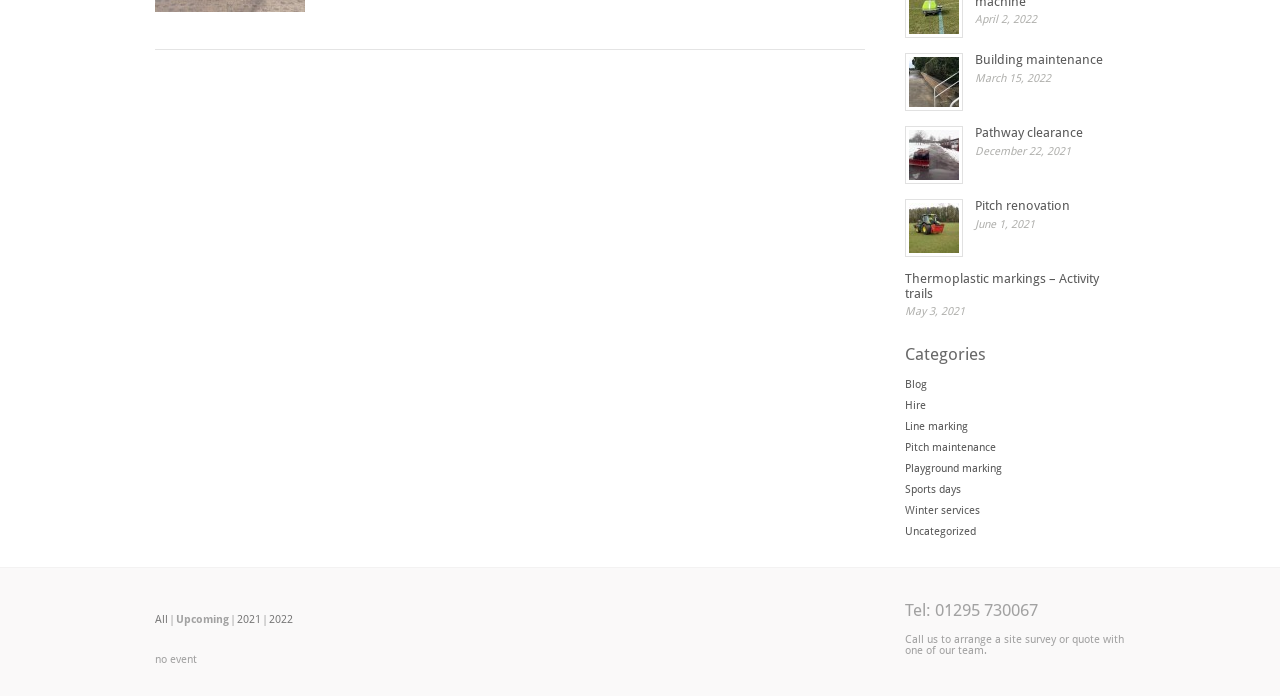Given the description "Building maintenance", provide the bounding box coordinates of the corresponding UI element.

[0.762, 0.075, 0.862, 0.097]